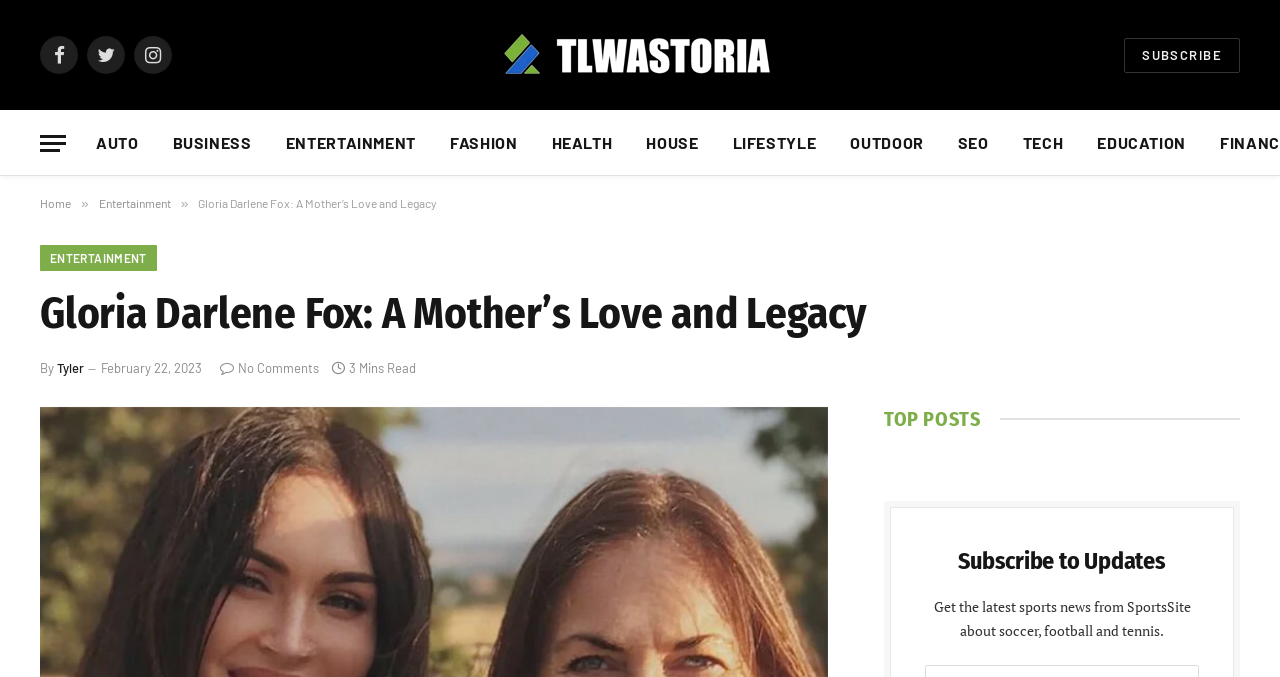What is the name of the author?
Please analyze the image and answer the question with as much detail as possible.

I found the answer by looking at the text 'By Tyler' located at the top of the article. This text indicates that Tyler is the author of the article.